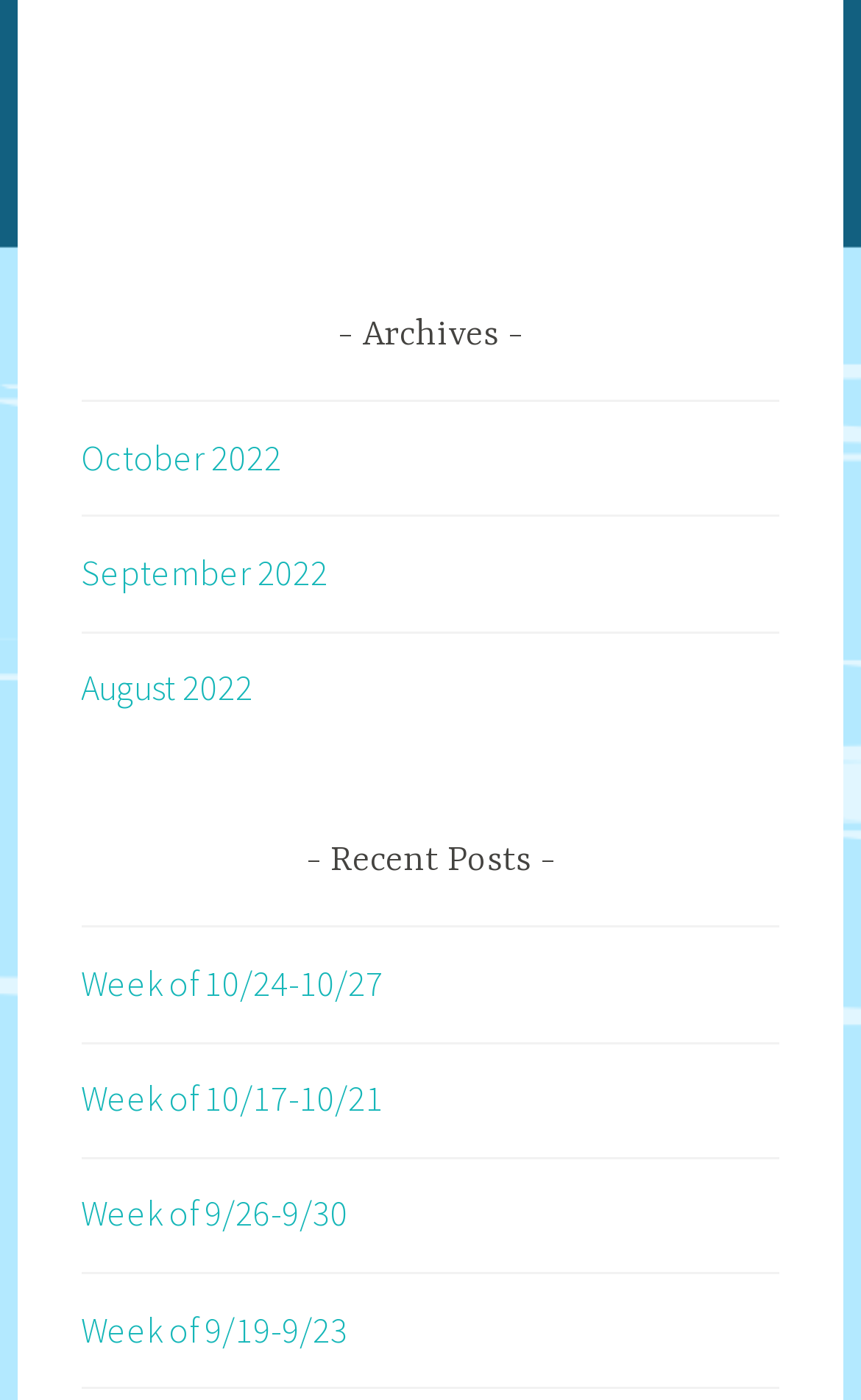Determine the bounding box coordinates in the format (top-left x, top-left y, bottom-right x, bottom-right y). Ensure all values are floating point numbers between 0 and 1. Identify the bounding box of the UI element described by: Taisyklės

None